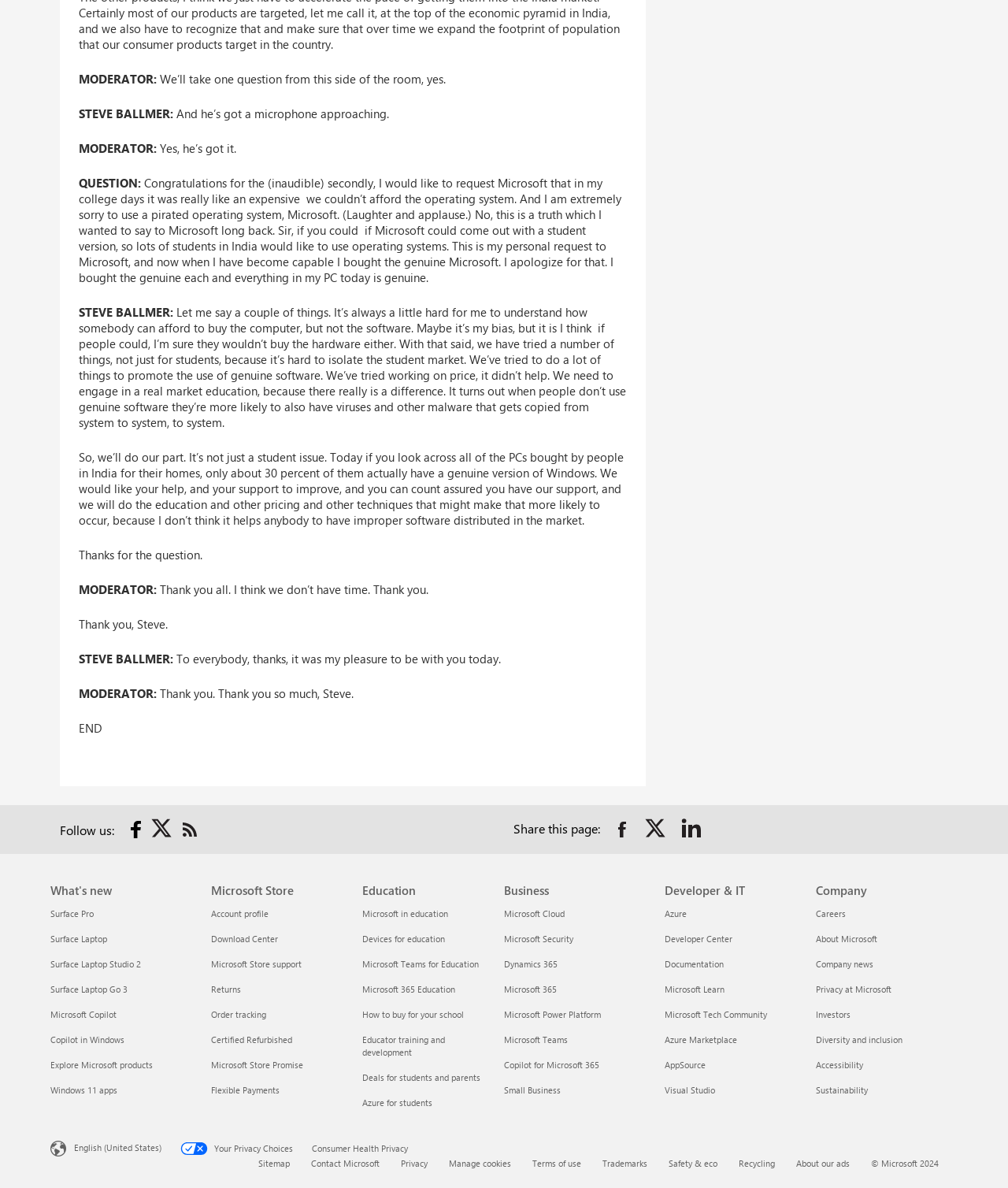What is the name of the Microsoft product mentioned in the 'What's new' section?
Examine the image and provide an in-depth answer to the question.

The 'What's new' section mentions Surface Pro as one of the Microsoft products with new updates or features.